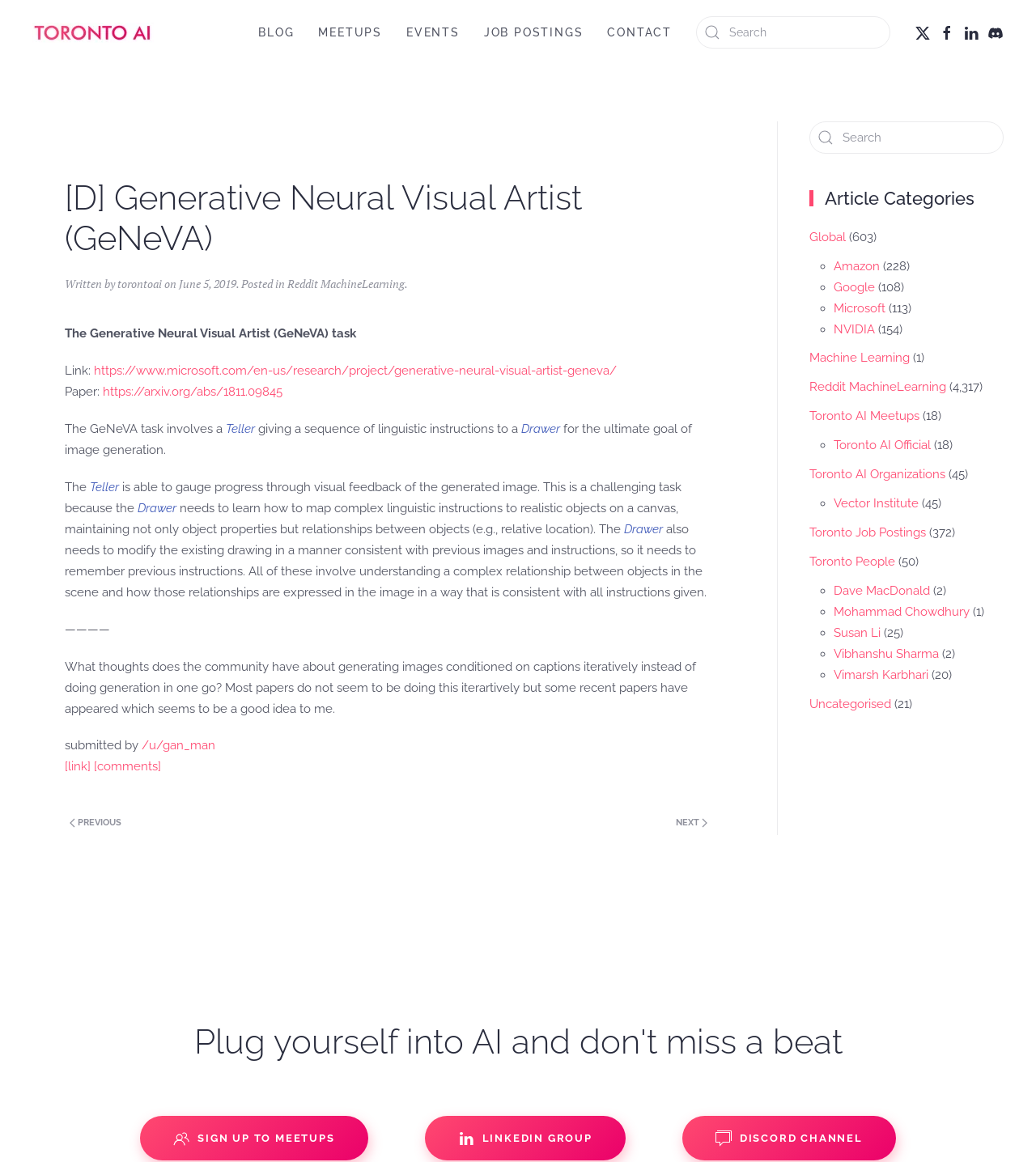What is the link to the paper about GeNeVA?
Refer to the image and give a detailed answer to the question.

The article provides a link to the paper about GeNeVA, which is https://arxiv.org/abs/1811.09845. This link is provided in the section where the article describes the task of GeNeVA.